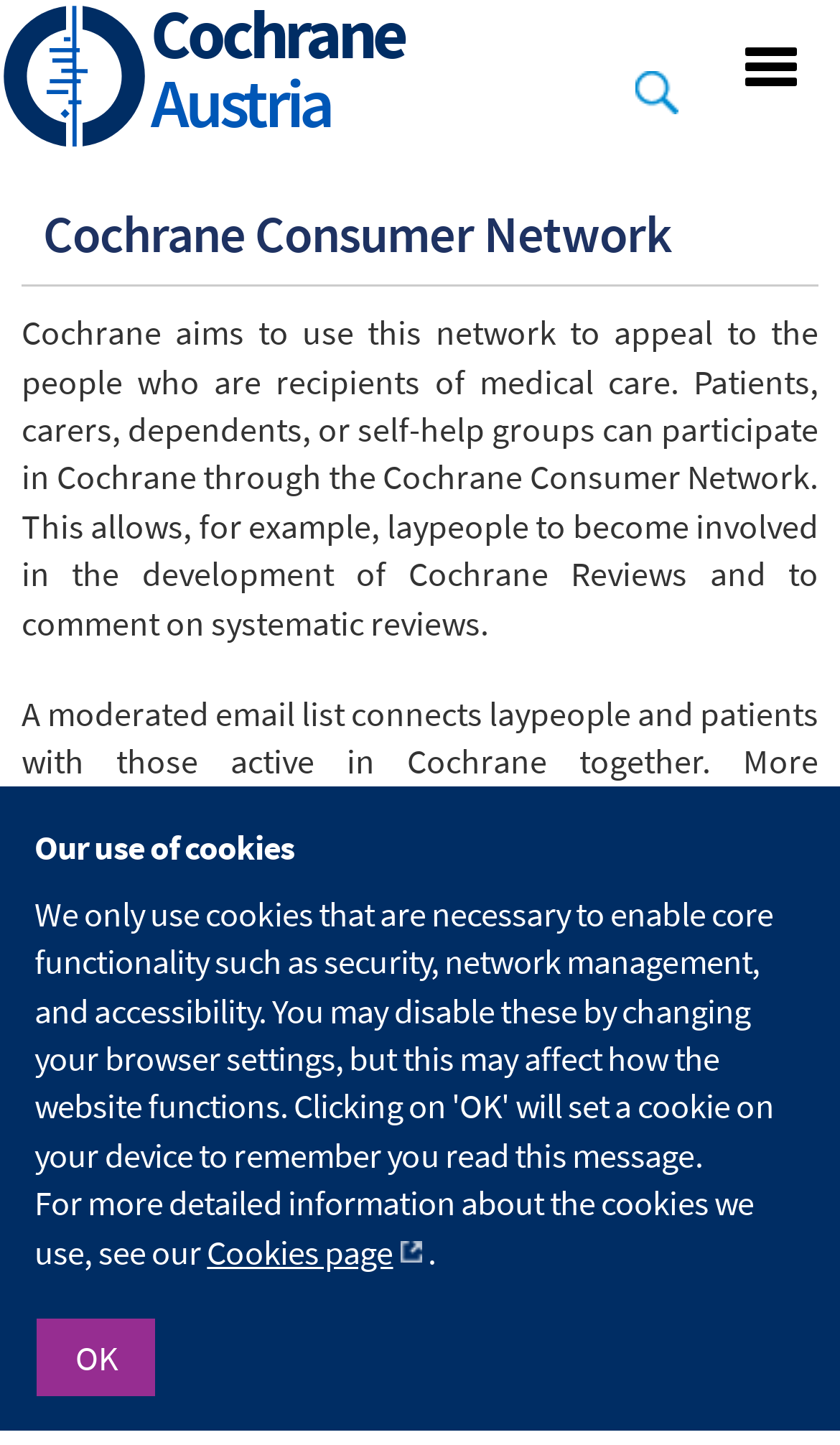What is Cochrane's aim?
Using the information from the image, provide a comprehensive answer to the question.

According to the webpage, Cochrane aims to use the Cochrane Consumer Network to appeal to the people who are recipients of medical care, which includes patients, carers, dependents, or self-help groups.